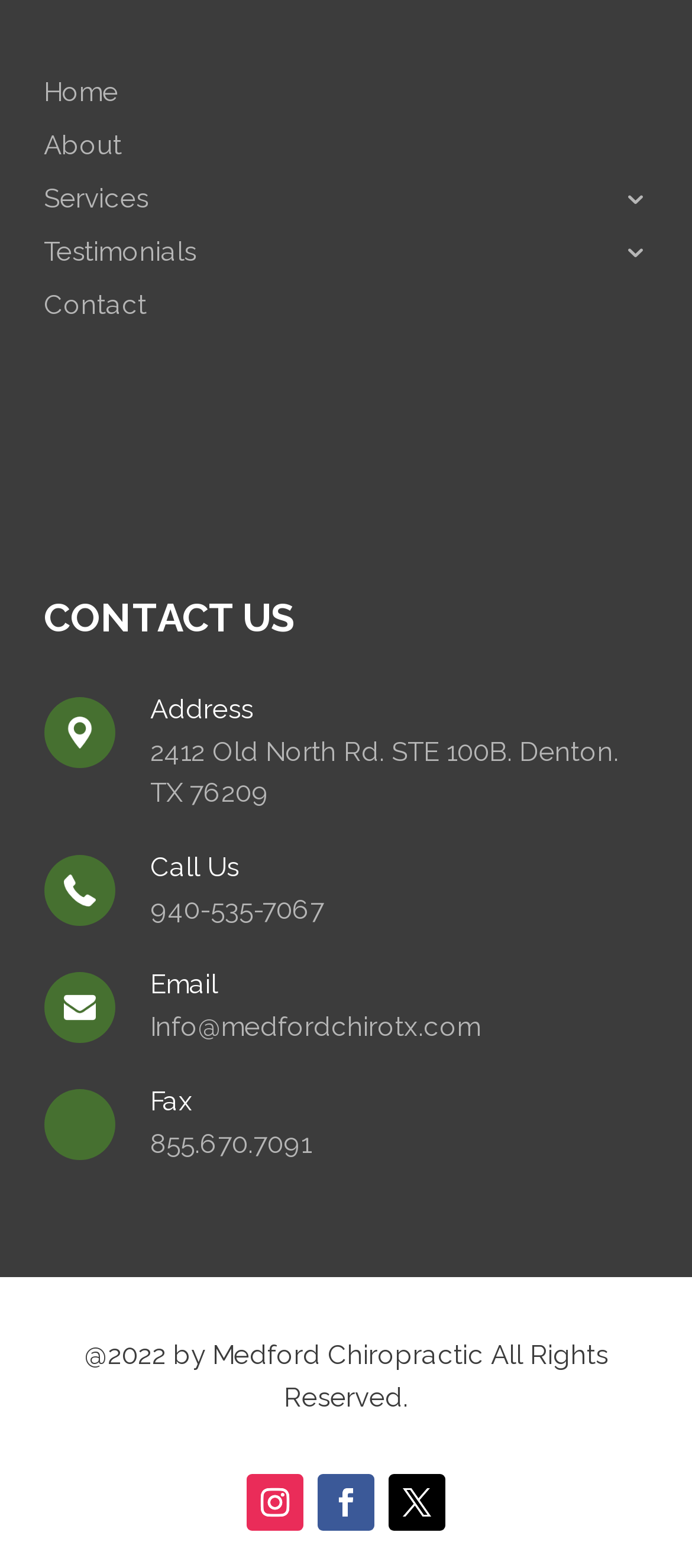Identify and provide the bounding box coordinates of the UI element described: "940-535-7067". The coordinates should be formatted as [left, top, right, bottom], with each number being a float between 0 and 1.

[0.217, 0.57, 0.469, 0.591]